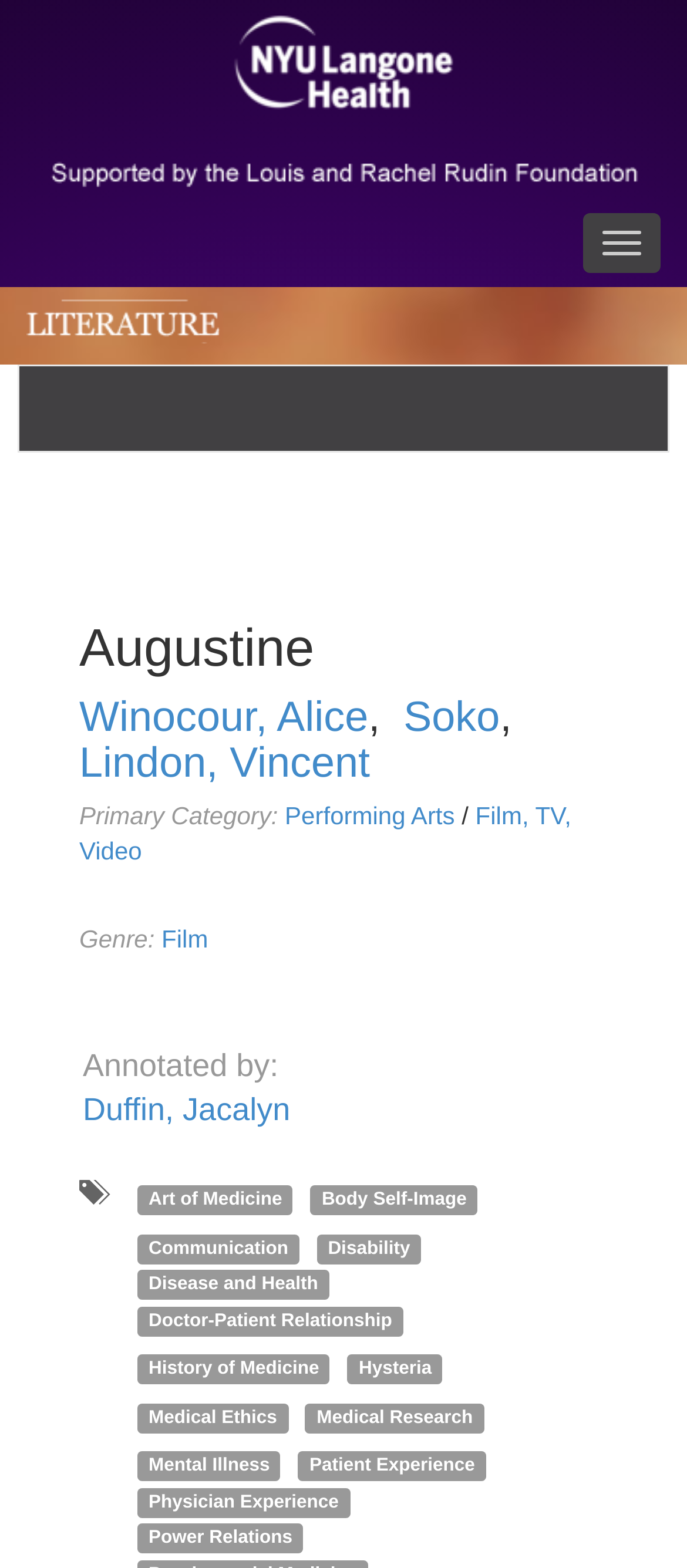Please provide the bounding box coordinates for the element that needs to be clicked to perform the instruction: "View the primary category of Performing Arts". The coordinates must consist of four float numbers between 0 and 1, formatted as [left, top, right, bottom].

[0.415, 0.511, 0.662, 0.529]